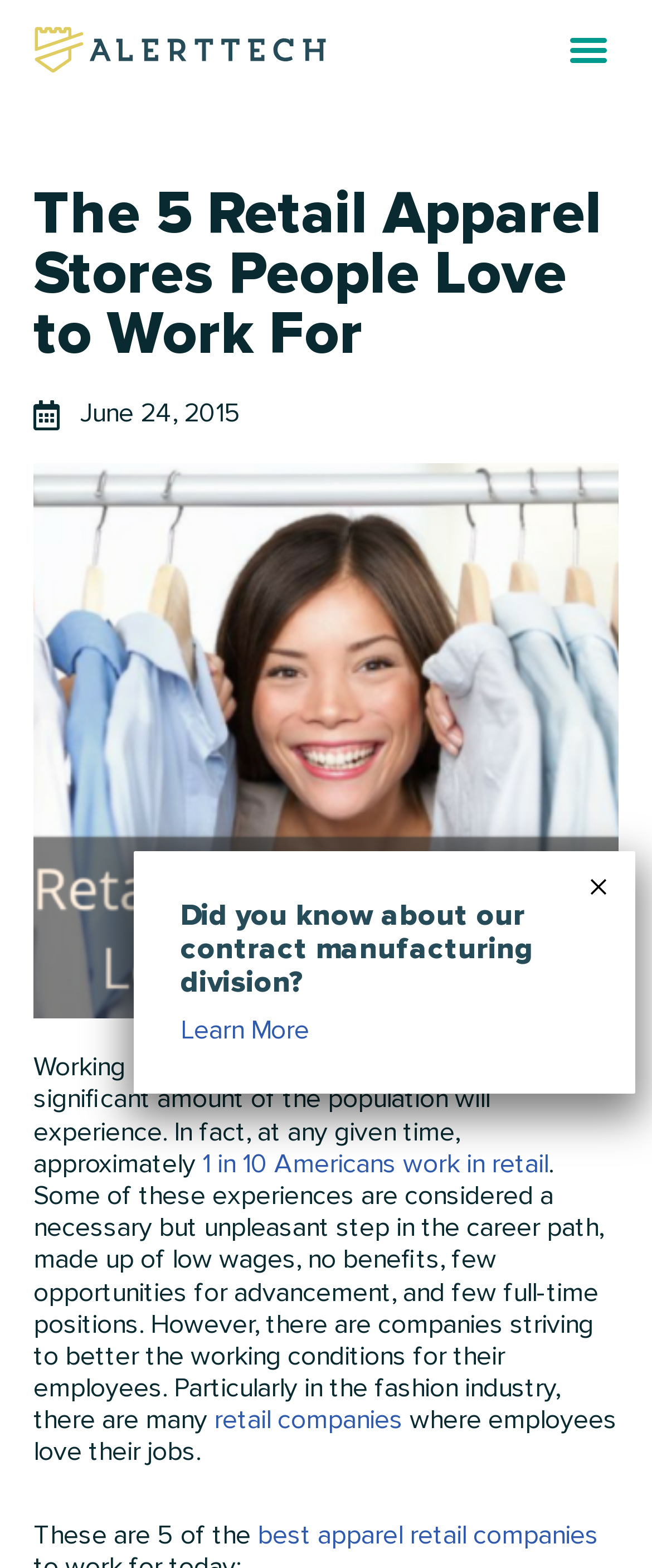Generate a comprehensive description of the webpage content.

The webpage is about the best apparel retail companies to work for in the fashion industry. At the top left, there is a link to "Skip to content". Next to it, there is an empty link. On the top right, there is a "Menu Toggle" button. Below the button, the main title "The 5 Retail Apparel Stores People Love to Work For" is displayed prominently.

Below the title, there is a link to the date "June 24, 2015". Next to it, there is a large image related to the best apparel retail companies to work for. The image takes up most of the width of the page.

Below the image, there is a block of text that discusses the retail industry, mentioning that many people have worked in retail at some point in their lives. The text also highlights the challenges faced by retail workers, such as low wages and few opportunities for advancement. However, it notes that some companies are striving to improve working conditions for their employees.

The text continues, mentioning that in the fashion industry, there are many retail companies where employees love their jobs. It then introduces the main topic of the page, which is to present 5 of the best apparel retail companies to work for.

At the bottom of the page, there is a section that appears to be a promotional message. It starts with the text "Did you know about our contract manufacturing division?" and includes a "Learn More" button. Next to the button, there is a "Close" button.

Overall, the webpage has a clear structure, with a prominent title, a large image, and blocks of text that discuss the retail industry and introduce the main topic. There are also several links and buttons scattered throughout the page.